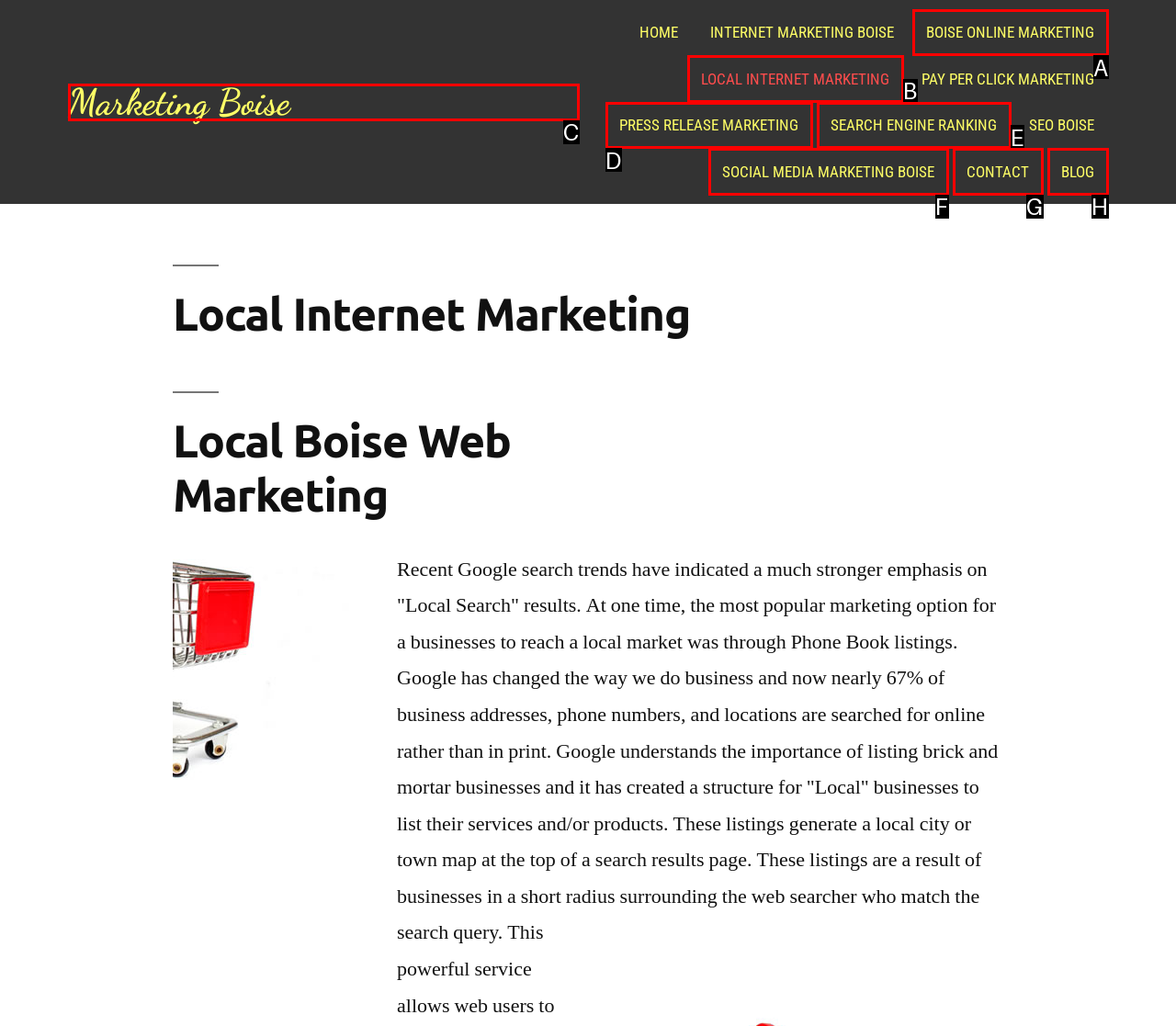Identify the UI element described as: Local Internet Marketing
Answer with the option's letter directly.

B